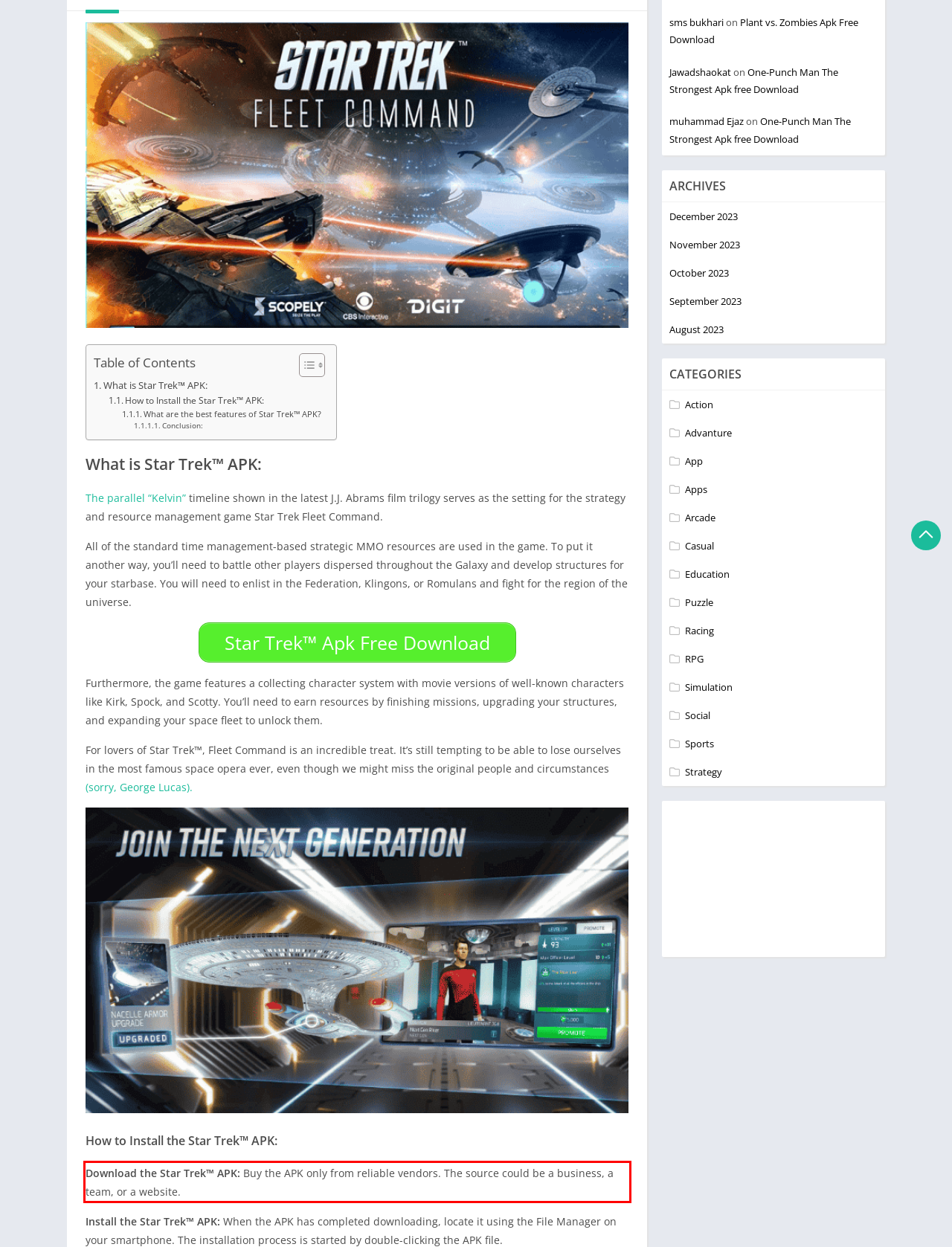You are given a screenshot with a red rectangle. Identify and extract the text within this red bounding box using OCR.

Download the Star Trek™ APK: Buy the APK only from reliable vendors. The source could be a business, a team, or a website.